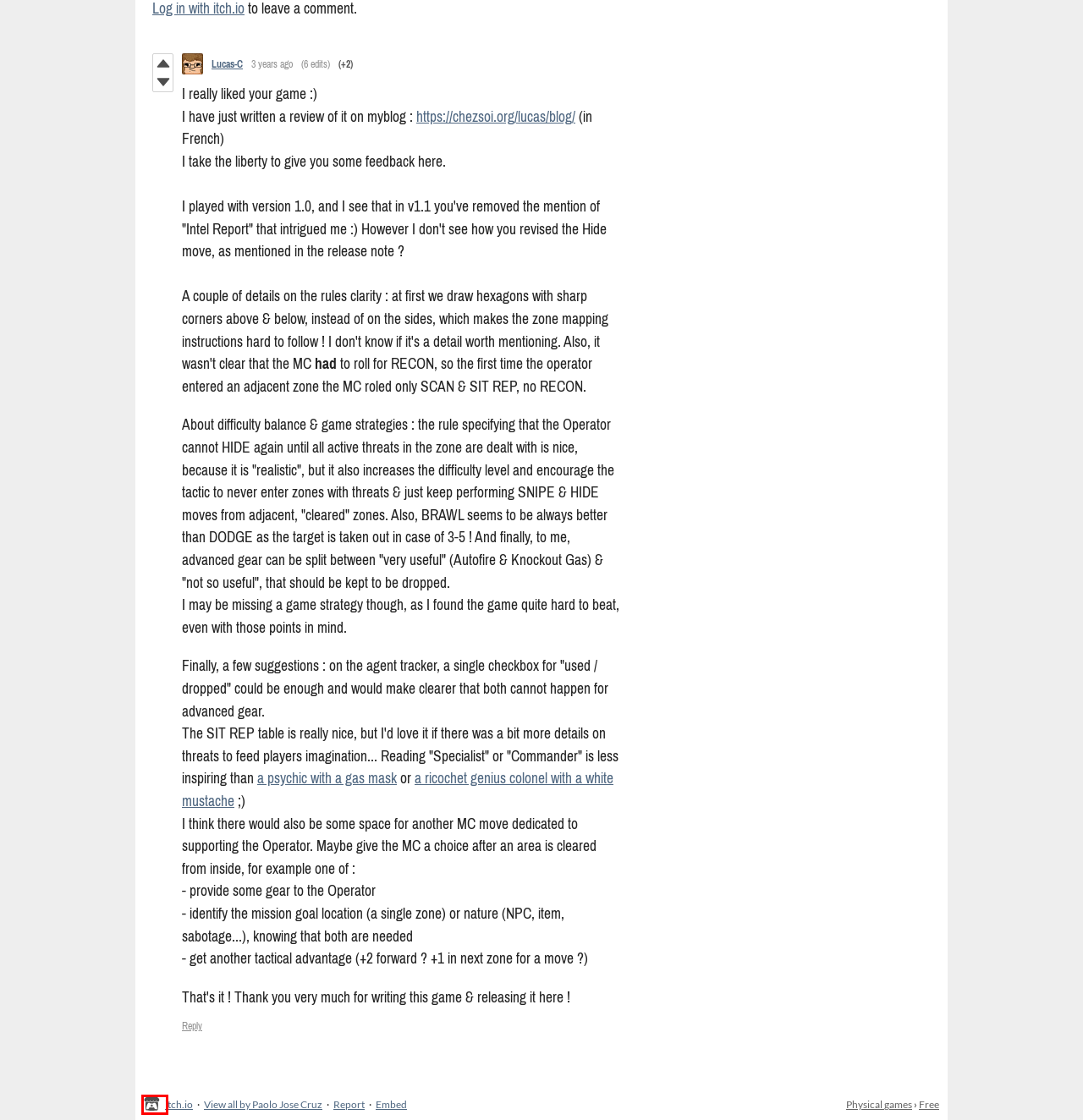Examine the screenshot of a webpage with a red rectangle bounding box. Select the most accurate webpage description that matches the new webpage after clicking the element within the bounding box. Here are the candidates:
A. Log in - itch.io
B. Ludochaordic
C. Download Operation Hard Case by Paolo Jose Cruz - itch.io
D. Download the latest indie games - itch.io
E. Top physical games - itch.io
F. Post by Lucas-C in Operation Hard Case comments - itch.io
G. Paolo Jose Cruz - itch.io
H. Lucas-C - itch.io

D